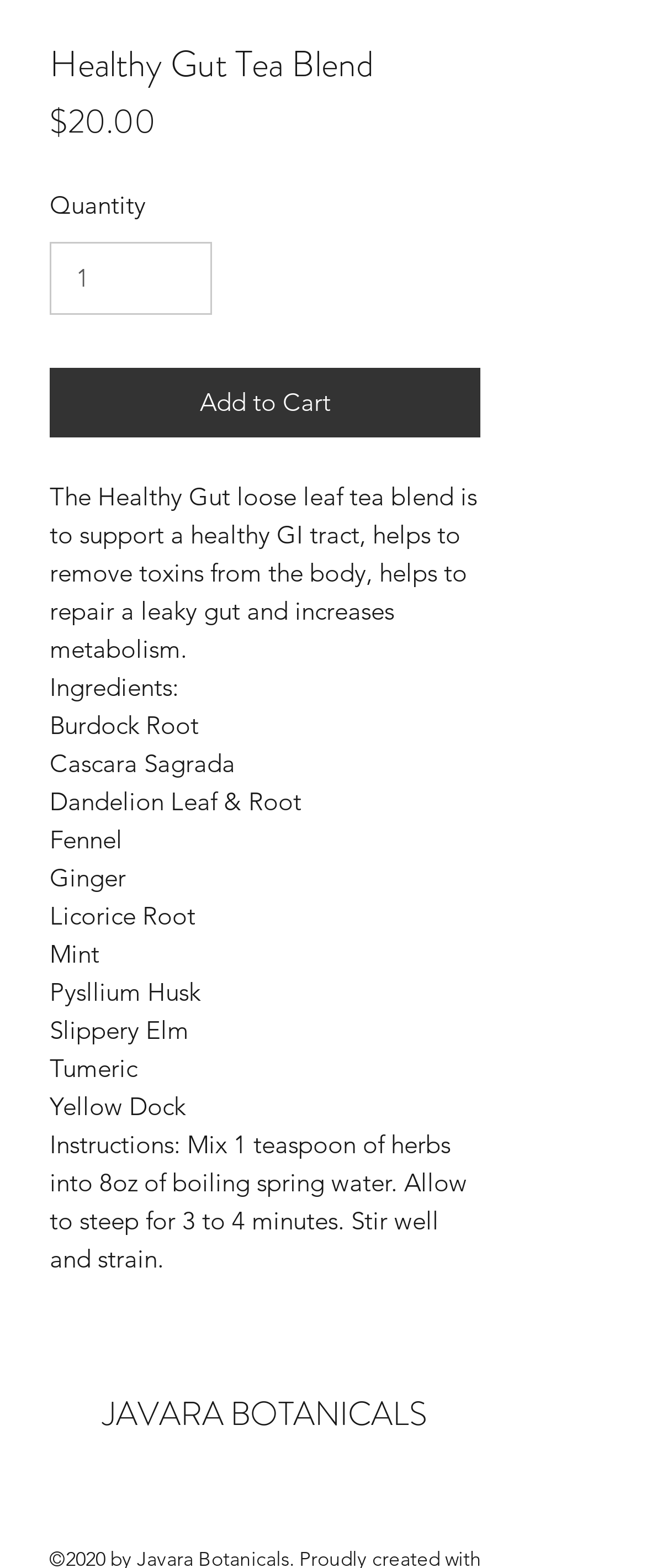What is the recommended steeping time for the tea?
Give a detailed and exhaustive answer to the question.

The instructions for preparing the tea mention that it should be steeped for 3 to 4 minutes in 8oz of boiling spring water.